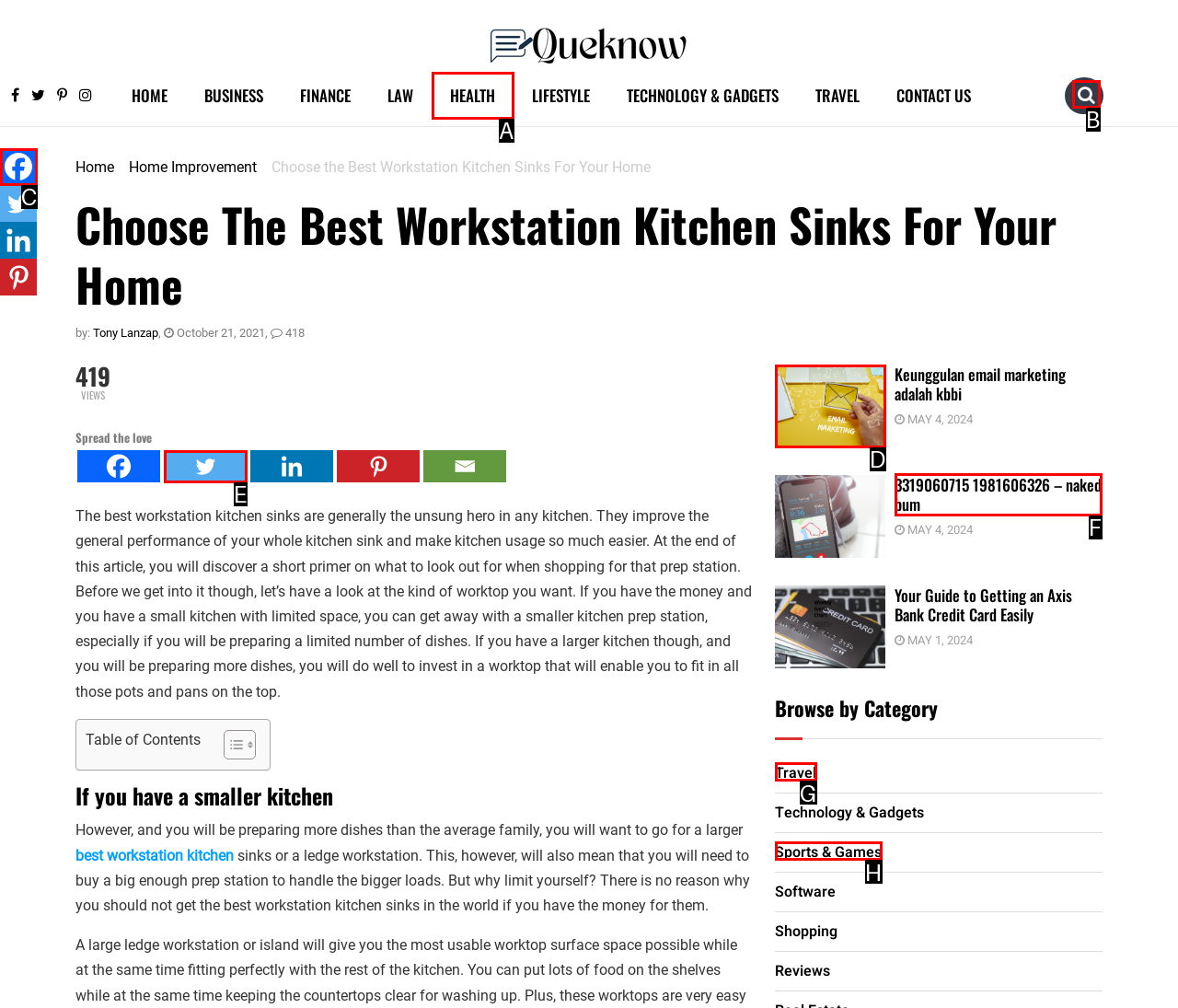Determine the option that aligns with this description: aria-label="Twitter" title="Twitter"
Reply with the option's letter directly.

E